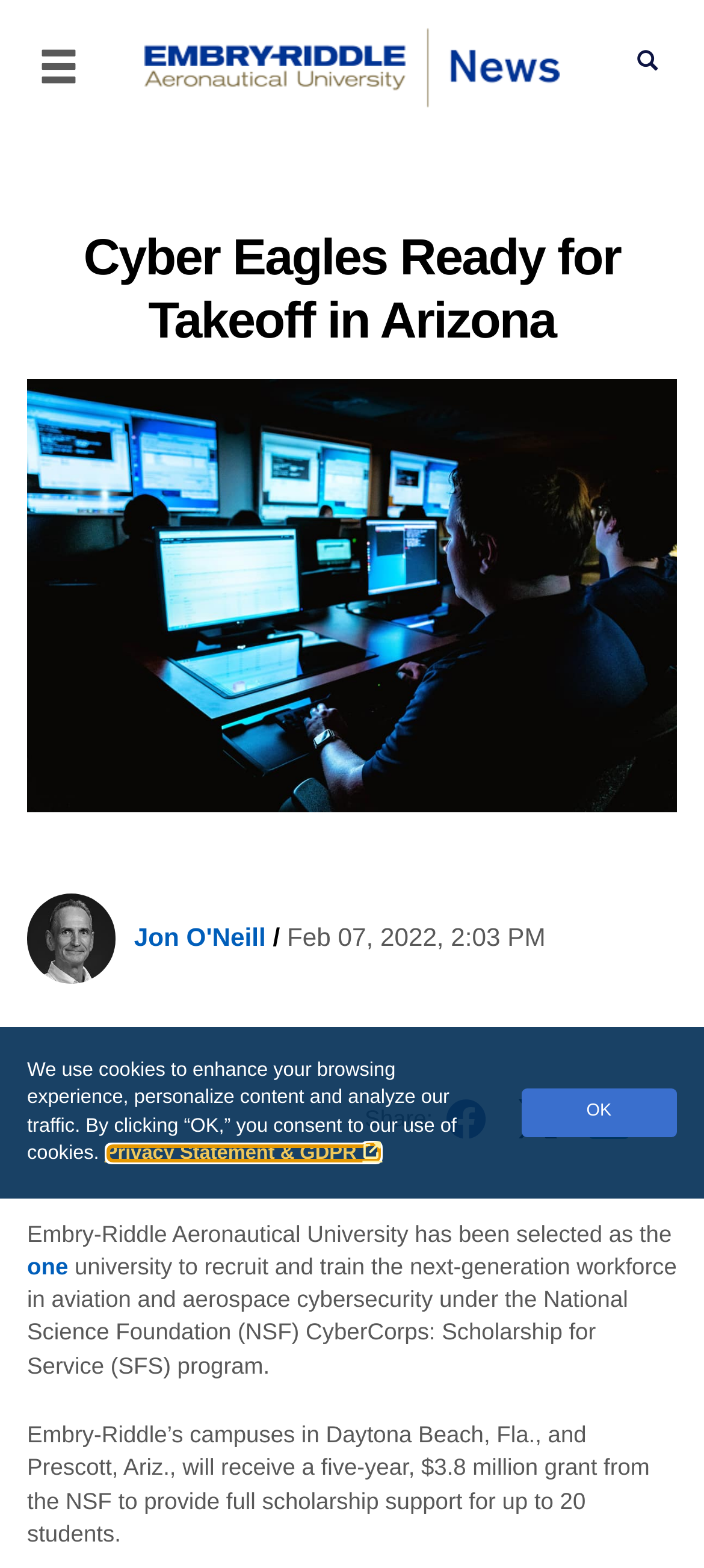Please specify the coordinates of the bounding box for the element that should be clicked to carry out this instruction: "view expert profile". The coordinates must be four float numbers between 0 and 1, formatted as [left, top, right, bottom].

[0.038, 0.588, 0.378, 0.606]